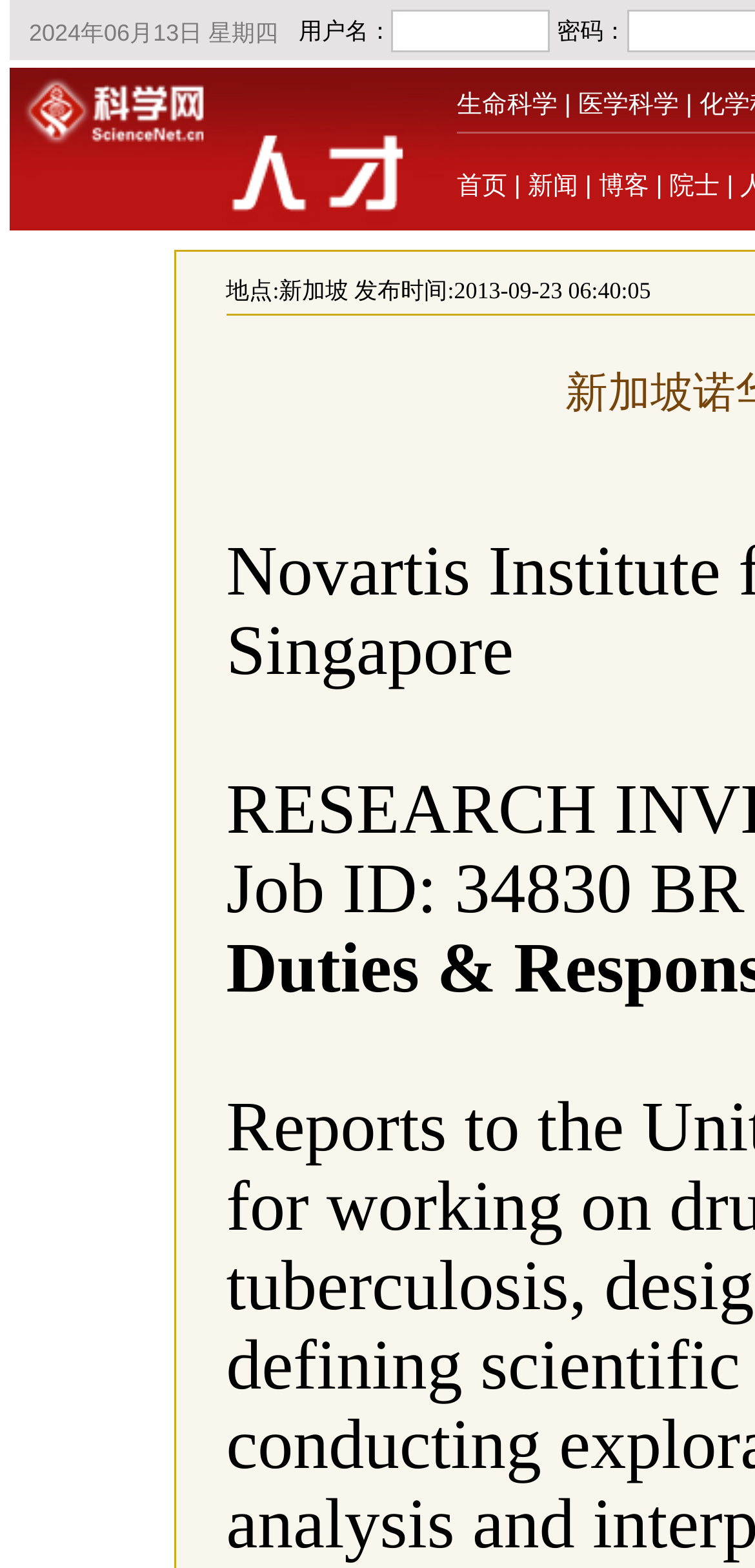Give a one-word or short phrase answer to this question: 
How many main navigation links are there?

5